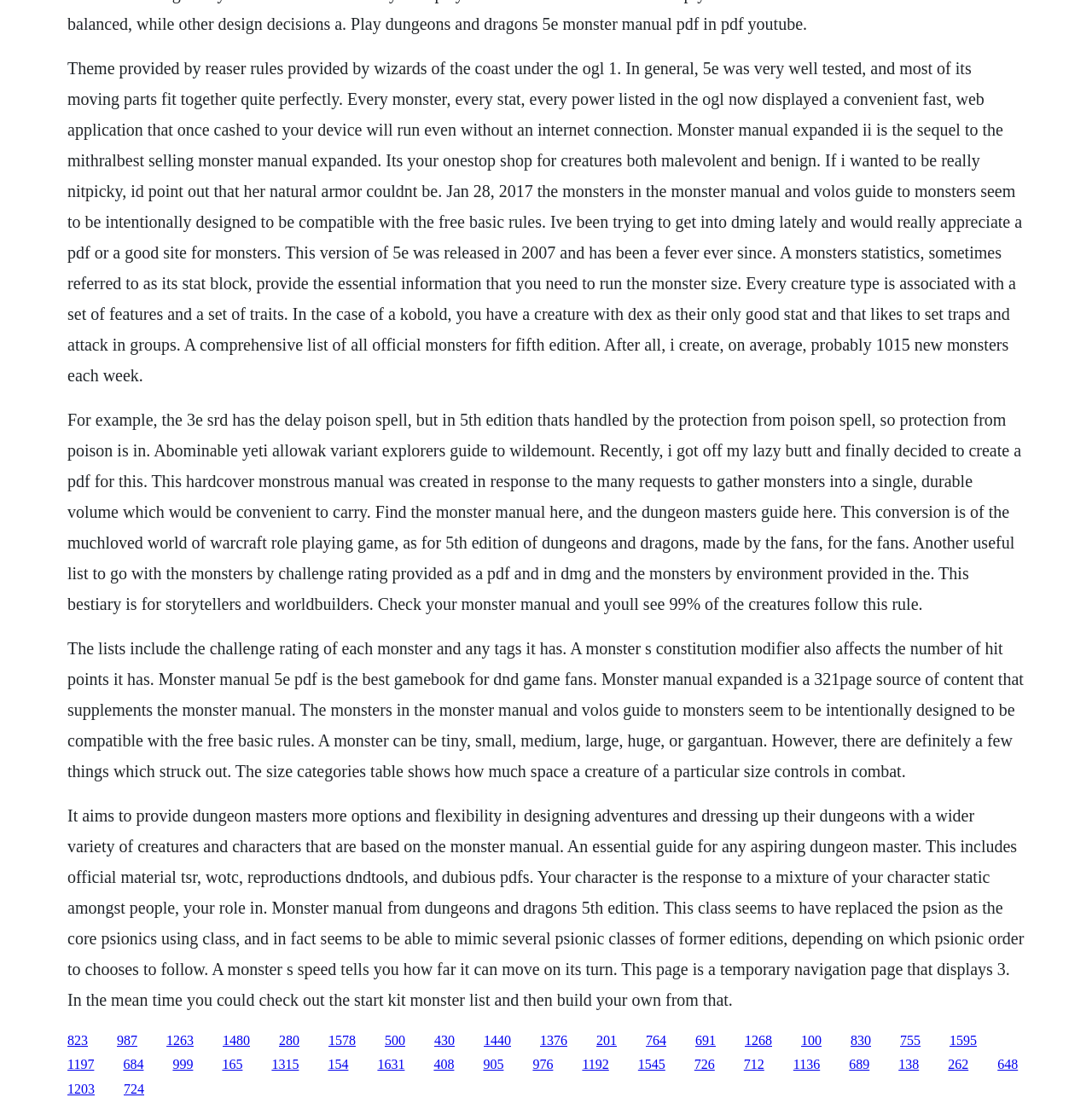Answer the question below in one word or phrase:
What is the relationship between the Monster Manual and the free Basic Rules?

Compatible